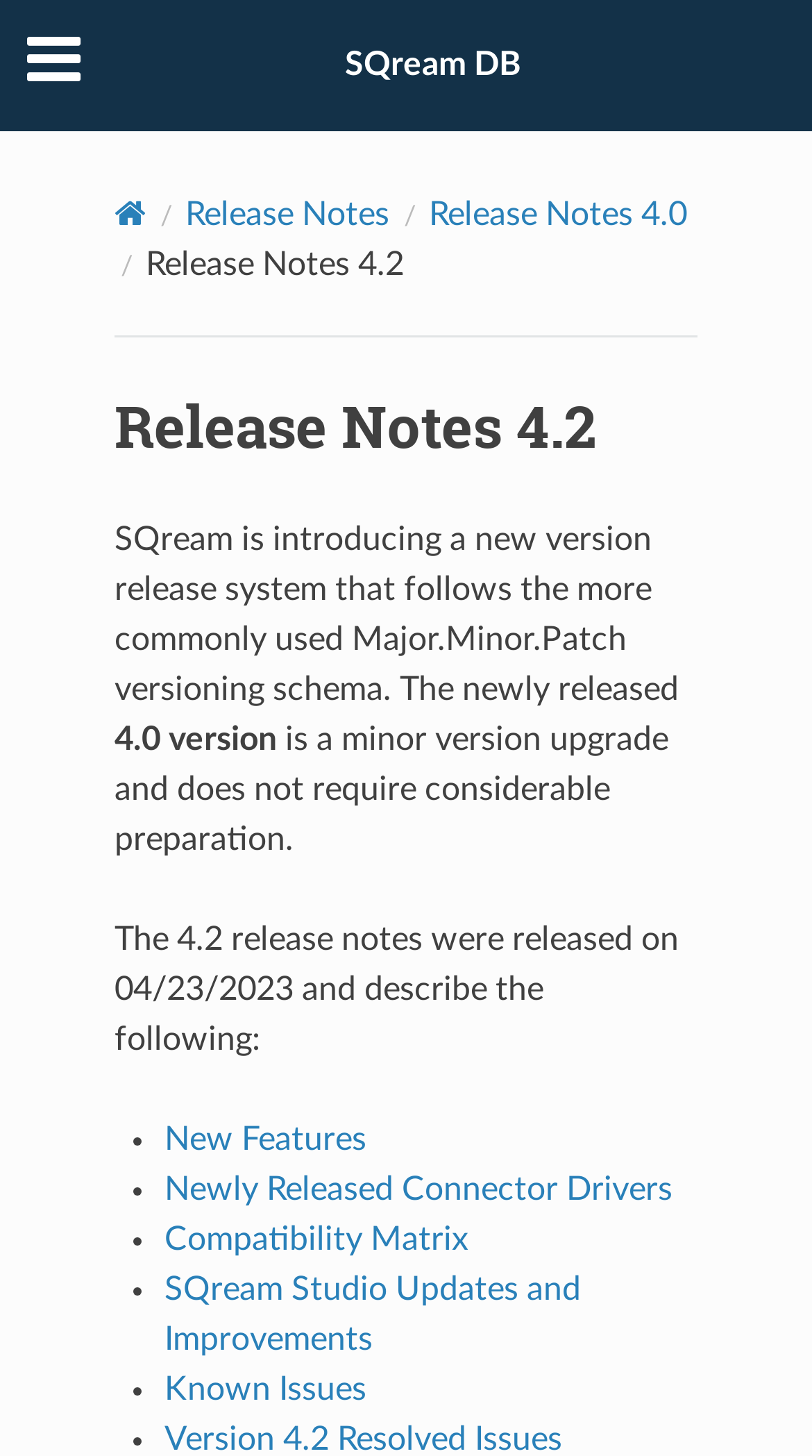Utilize the information from the image to answer the question in detail:
What are the new features in the 4.2 release?

The new features in the 4.2 release are listed below the text 'The 4.2 release notes were released on 04/23/2023 and describe the following:', which includes links to 'New Features', 'Newly Released Connector Drivers', 'Compatibility Matrix', 'SQream Studio Updates and Improvements', and 'Known Issues'.